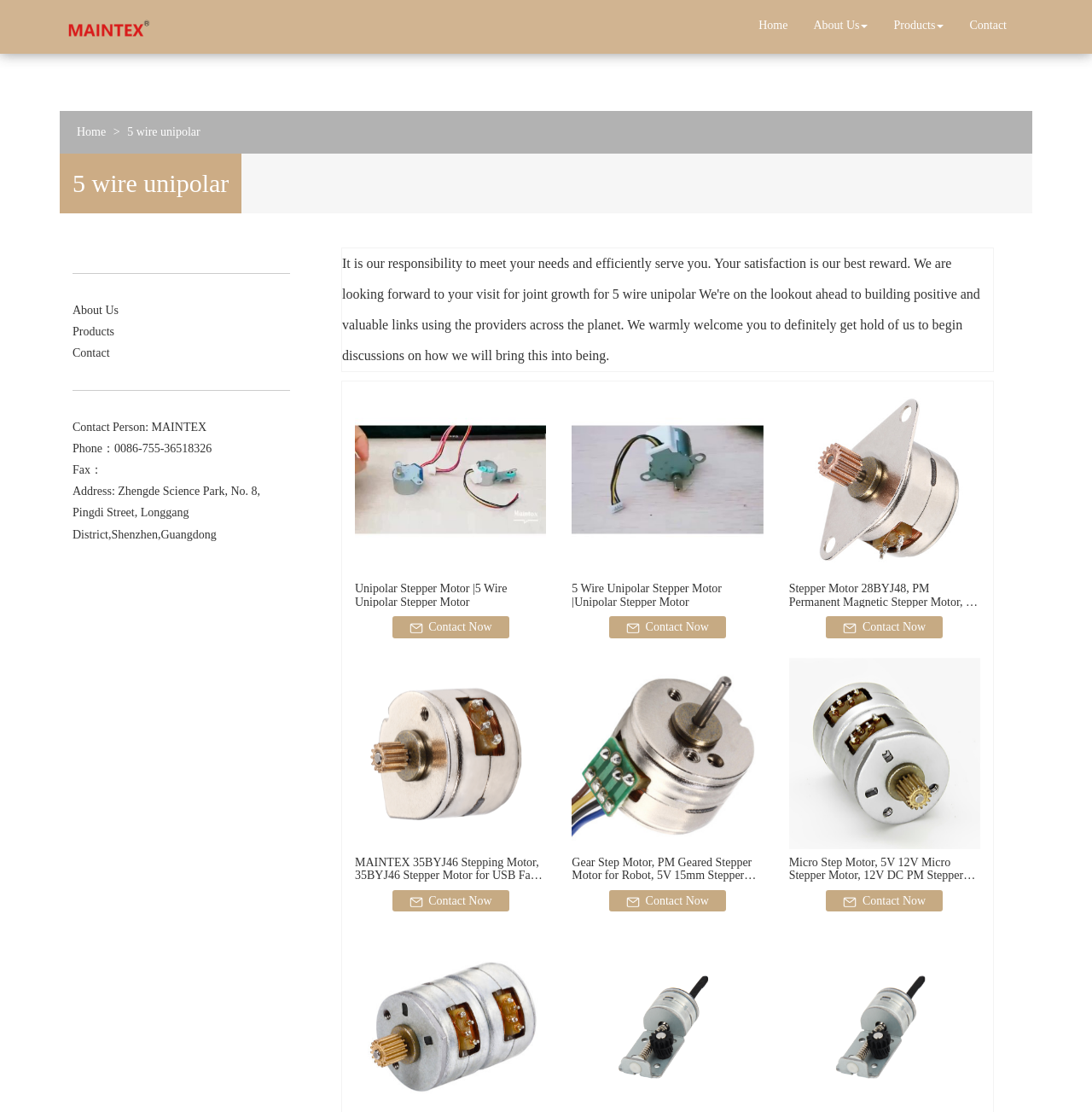Please predict the bounding box coordinates of the element's region where a click is necessary to complete the following instruction: "Learn more about the 'Unipolar Stepper Motor |5 Wire Unipolar Stepper Motor'". The coordinates should be represented by four float numbers between 0 and 1, i.e., [left, top, right, bottom].

[0.325, 0.343, 0.5, 0.52]